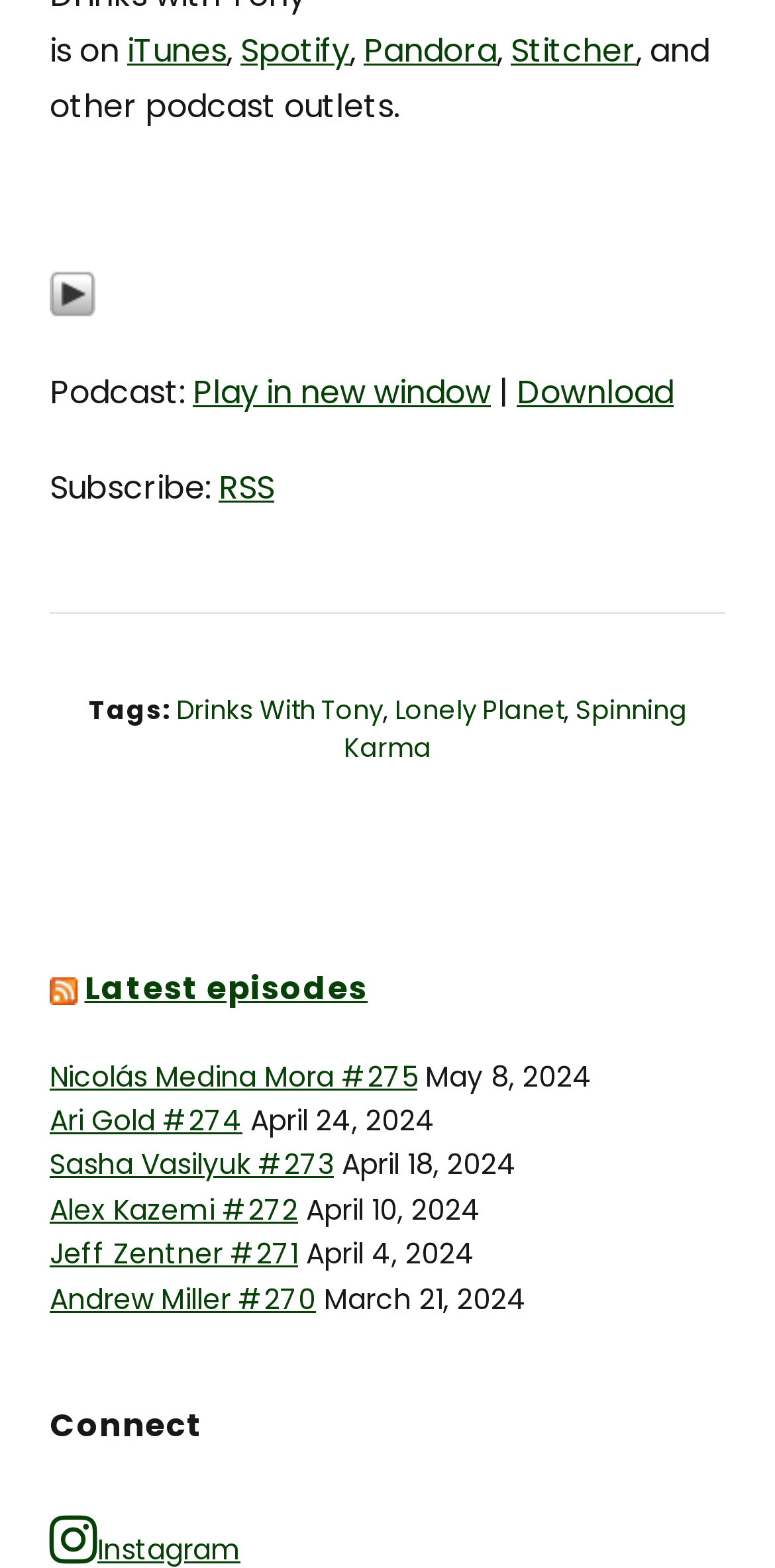Can you find the bounding box coordinates for the element that needs to be clicked to execute this instruction: "Search for something"? The coordinates should be given as four float numbers between 0 and 1, i.e., [left, top, right, bottom].

None